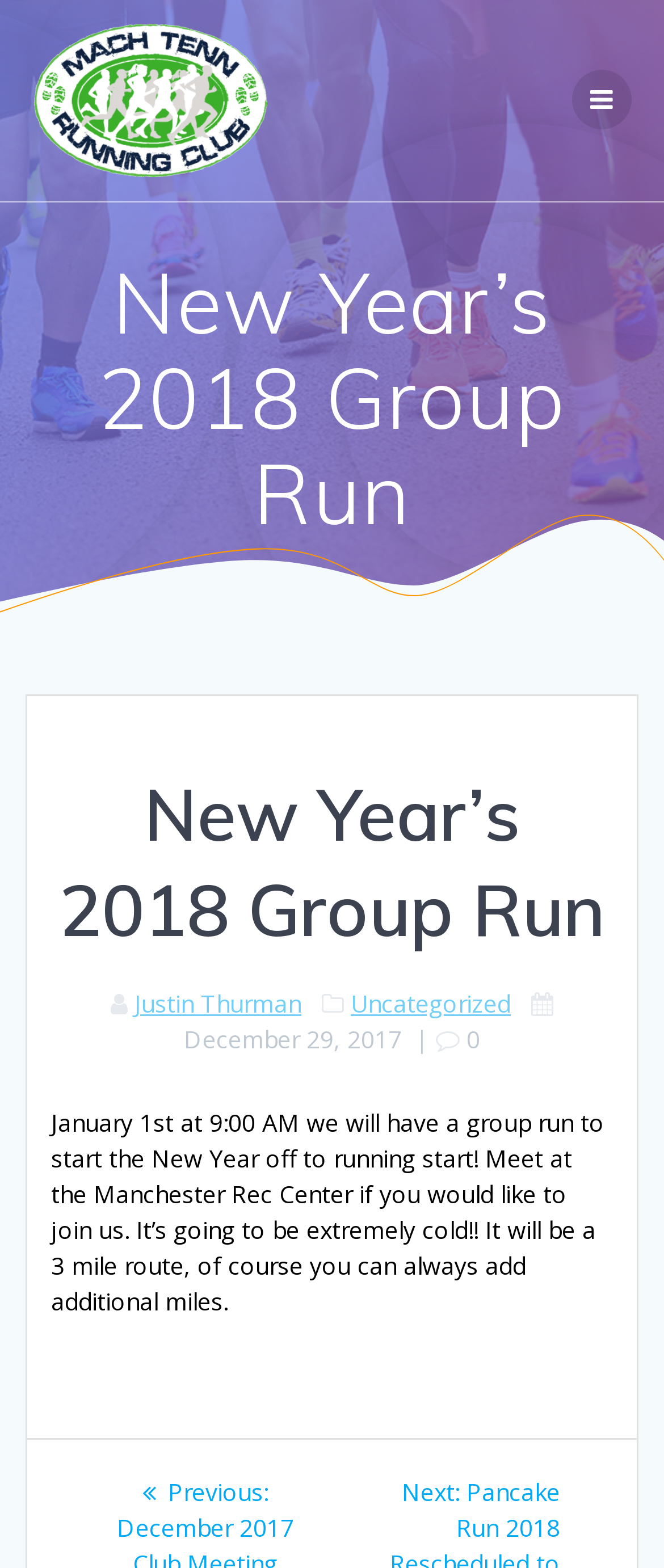Respond to the question below with a single word or phrase: What is the name of the running club?

Mach Tenn Running Club